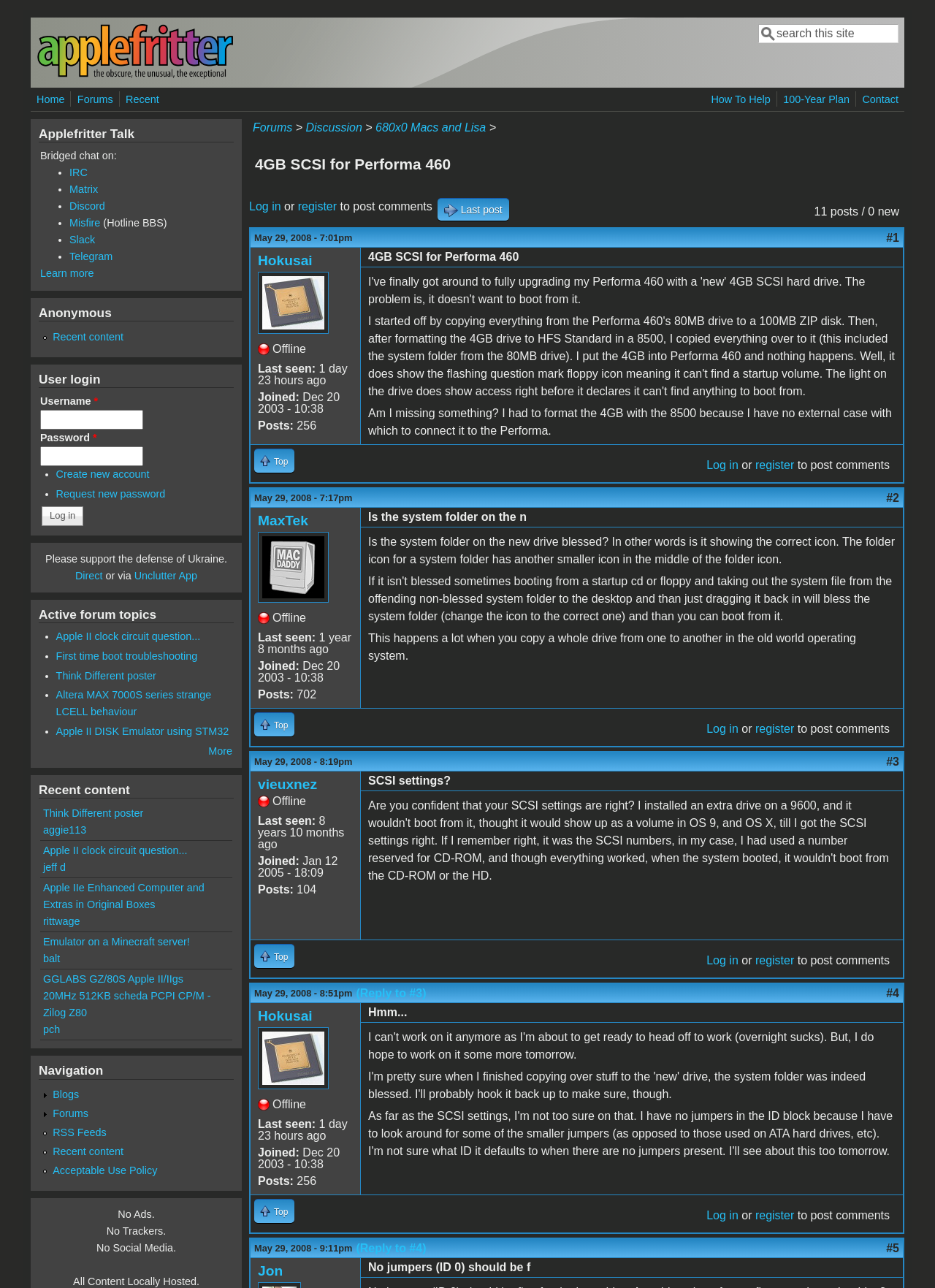Determine the bounding box for the UI element described here: "Apple II clock circuit question...".

[0.046, 0.656, 0.2, 0.665]